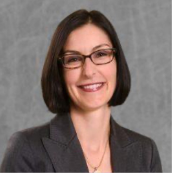What is Sonia Murphy wearing?
Look at the screenshot and respond with a single word or phrase.

A smart blazer and glasses